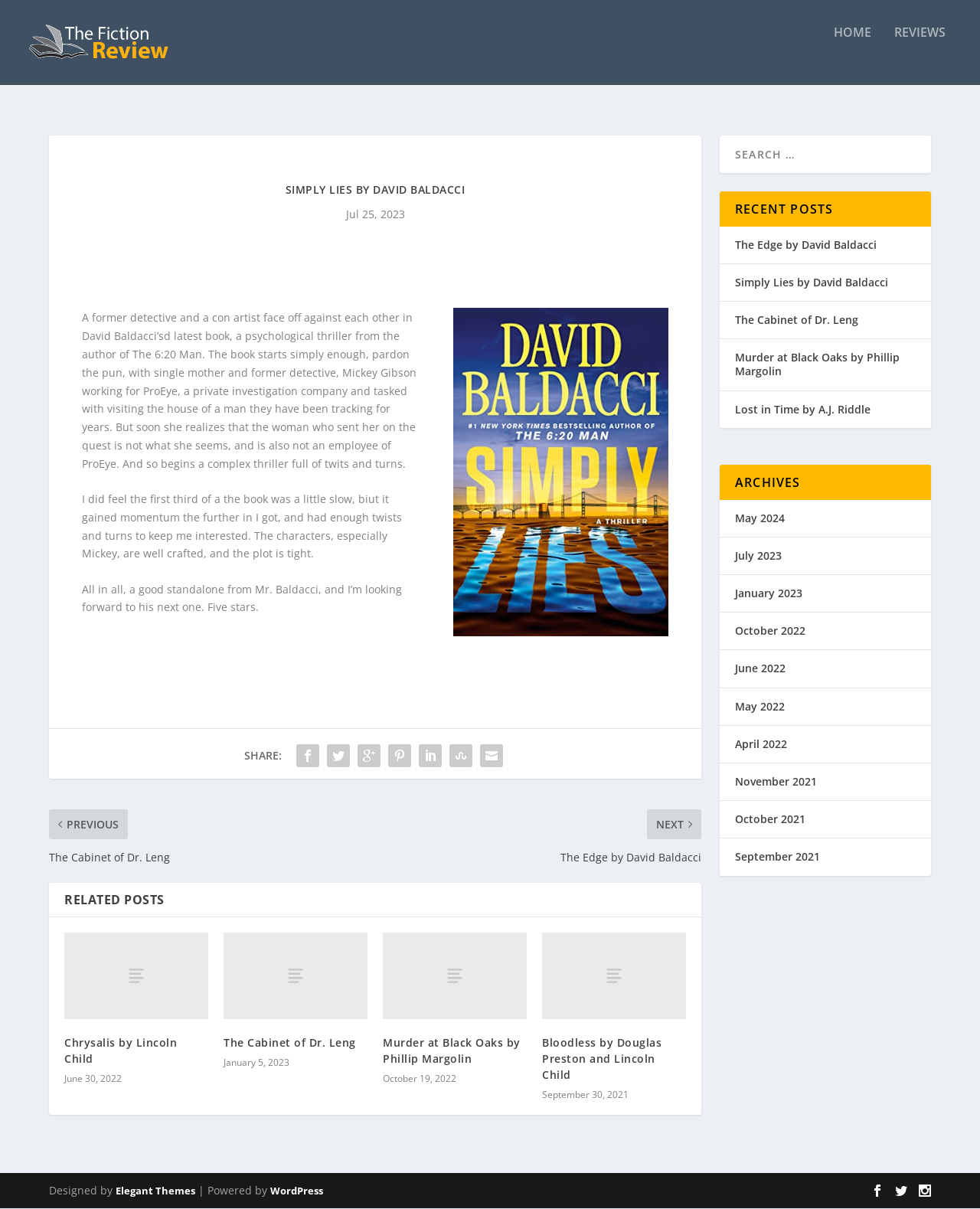How many related posts are listed at the bottom of the page?
Please provide an in-depth and detailed response to the question.

The number of related posts listed at the bottom of the page can be found by counting the link elements with images that are children of the heading element 'RELATED POSTS'. There are 4 such elements.